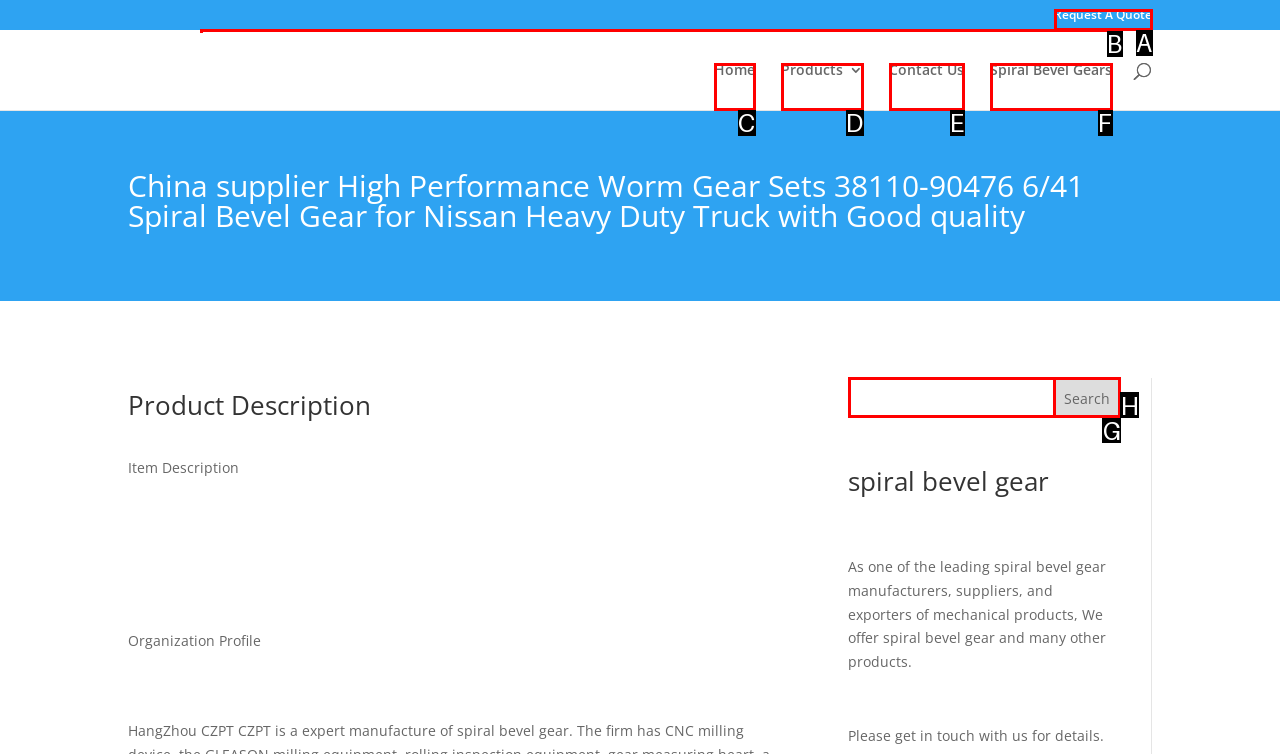Select the letter of the UI element that best matches: Spiral Bevel Gears
Answer with the letter of the correct option directly.

F